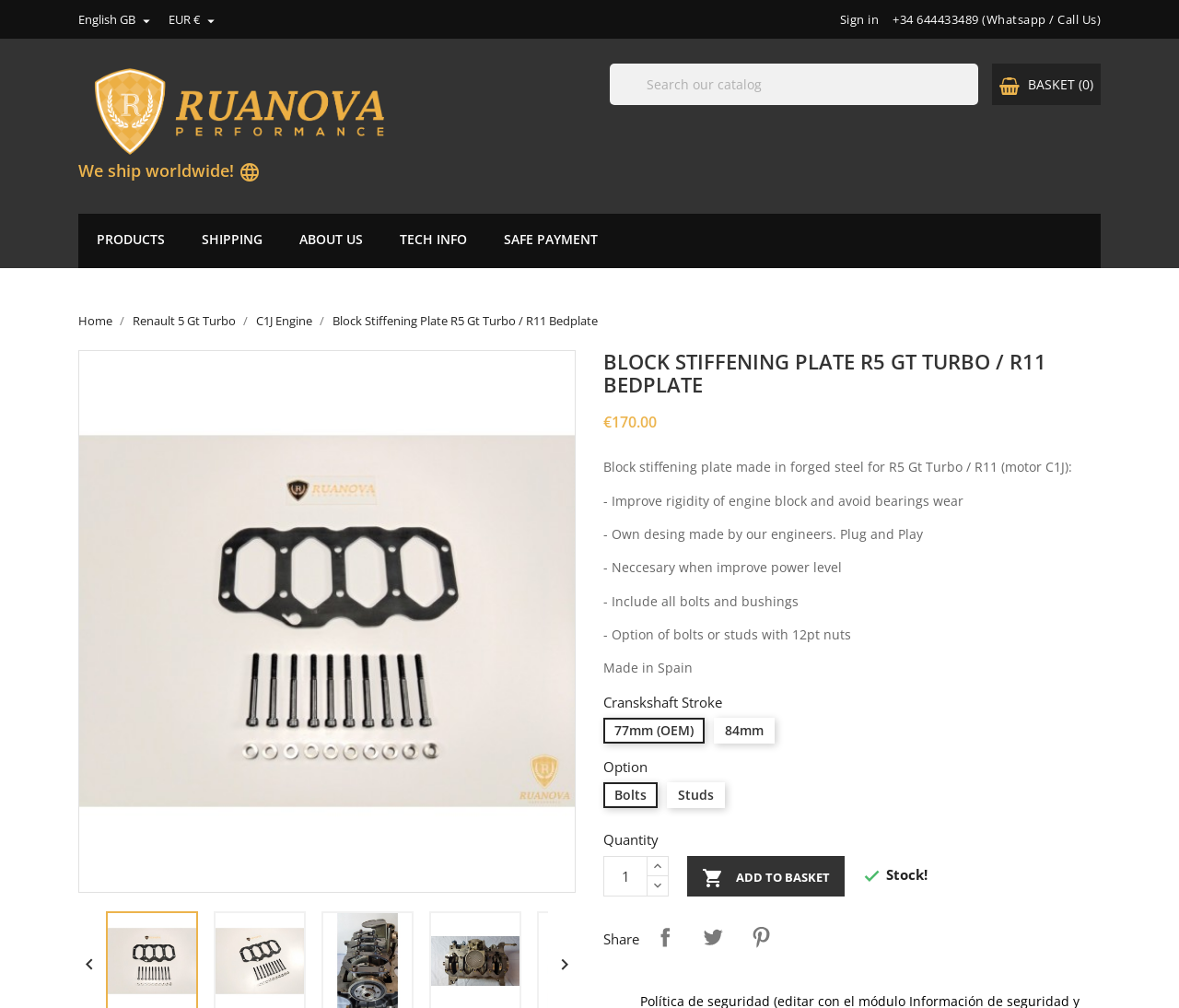What is the function of the block stiffening plate?
Carefully analyze the image and provide a detailed answer to the question.

I found the function of the block stiffening plate by reading the product description, which states that it 'Improve rigidity of engine block and avoid bearings wear'.